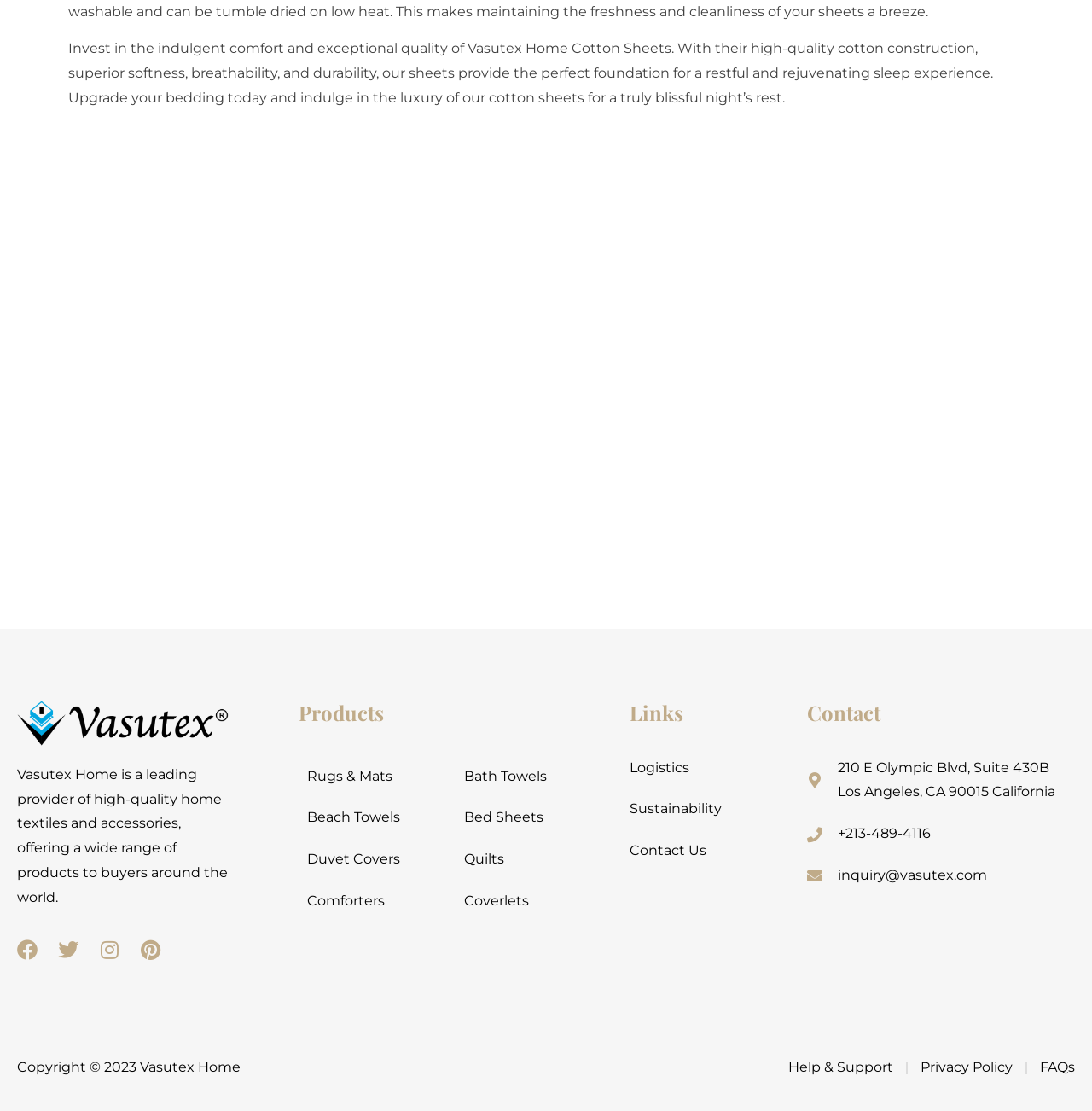Locate the bounding box of the user interface element based on this description: "aria-label="Sage Bed Sheet"".

[0.062, 0.321, 0.349, 0.509]